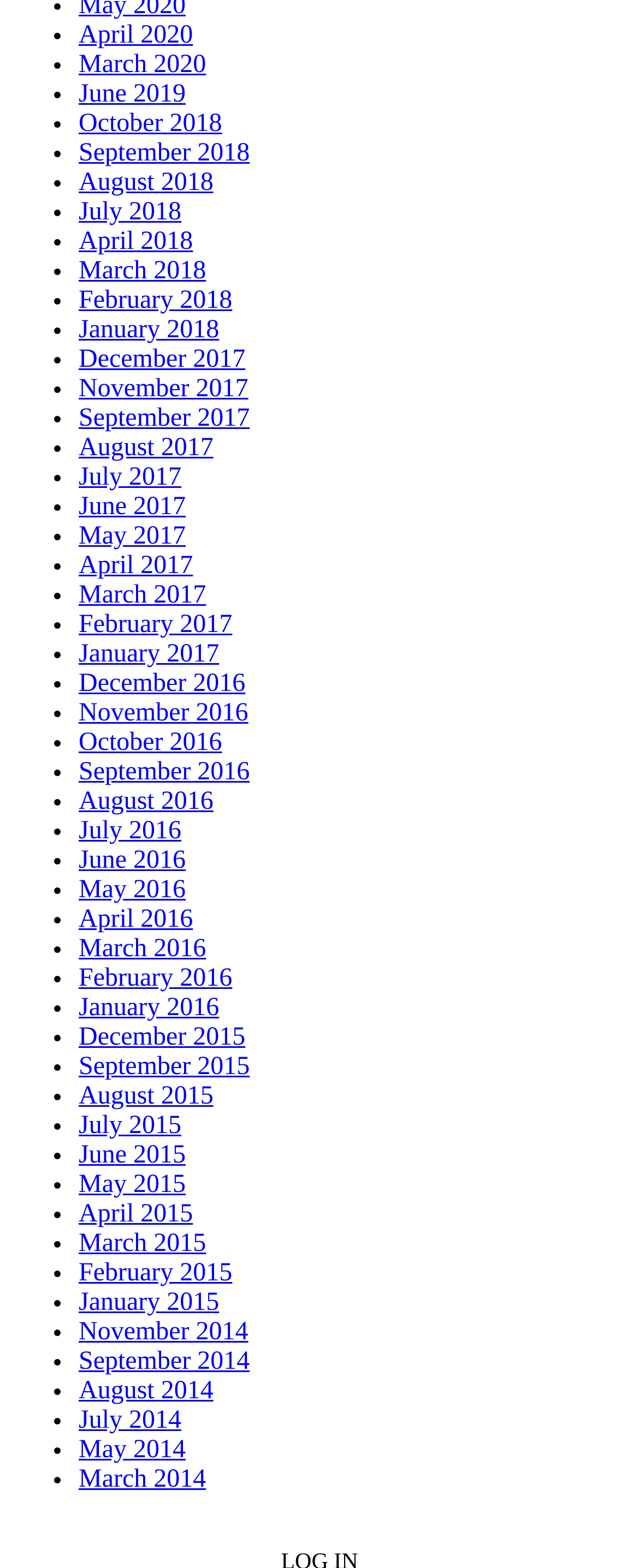Can you find the bounding box coordinates of the area I should click to execute the following instruction: "Visit LinkedIn page"?

None